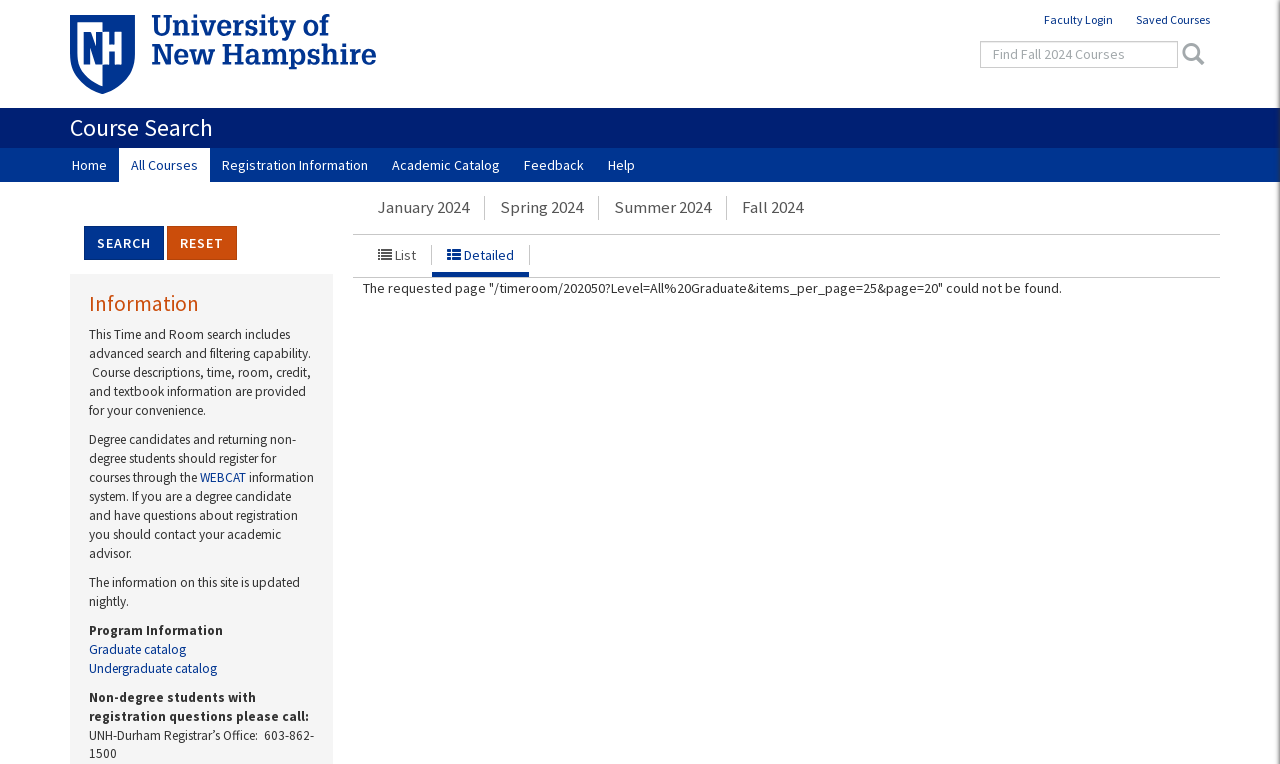What is the phone number for non-degree students with registration questions?
Please provide a comprehensive answer to the question based on the webpage screenshot.

The question can be answered by reading the static text element on the page, which states 'Non-degree students with registration questions please call: UNH-Durham Registrar’s Office: 603-862-1500'.